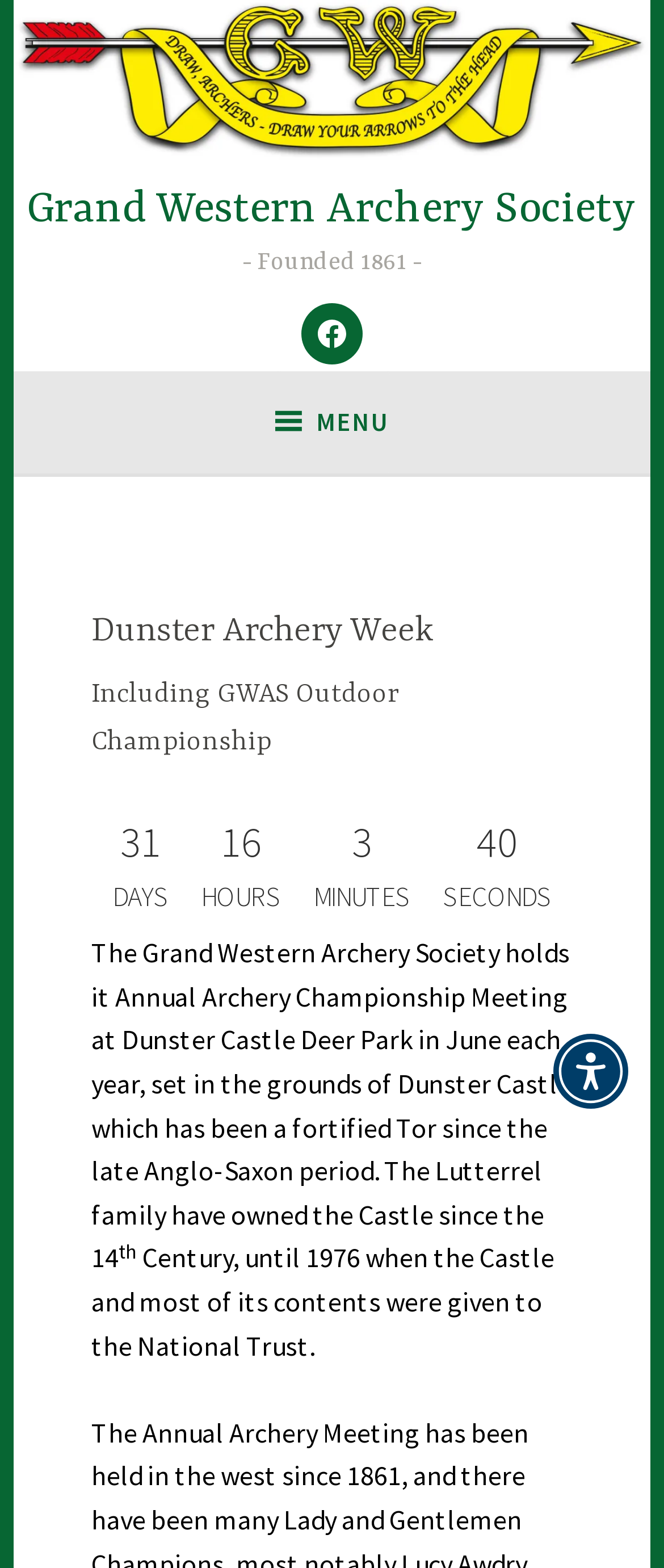Use a single word or phrase to answer the question:
What is the year the Castle was given to the National Trust?

1976